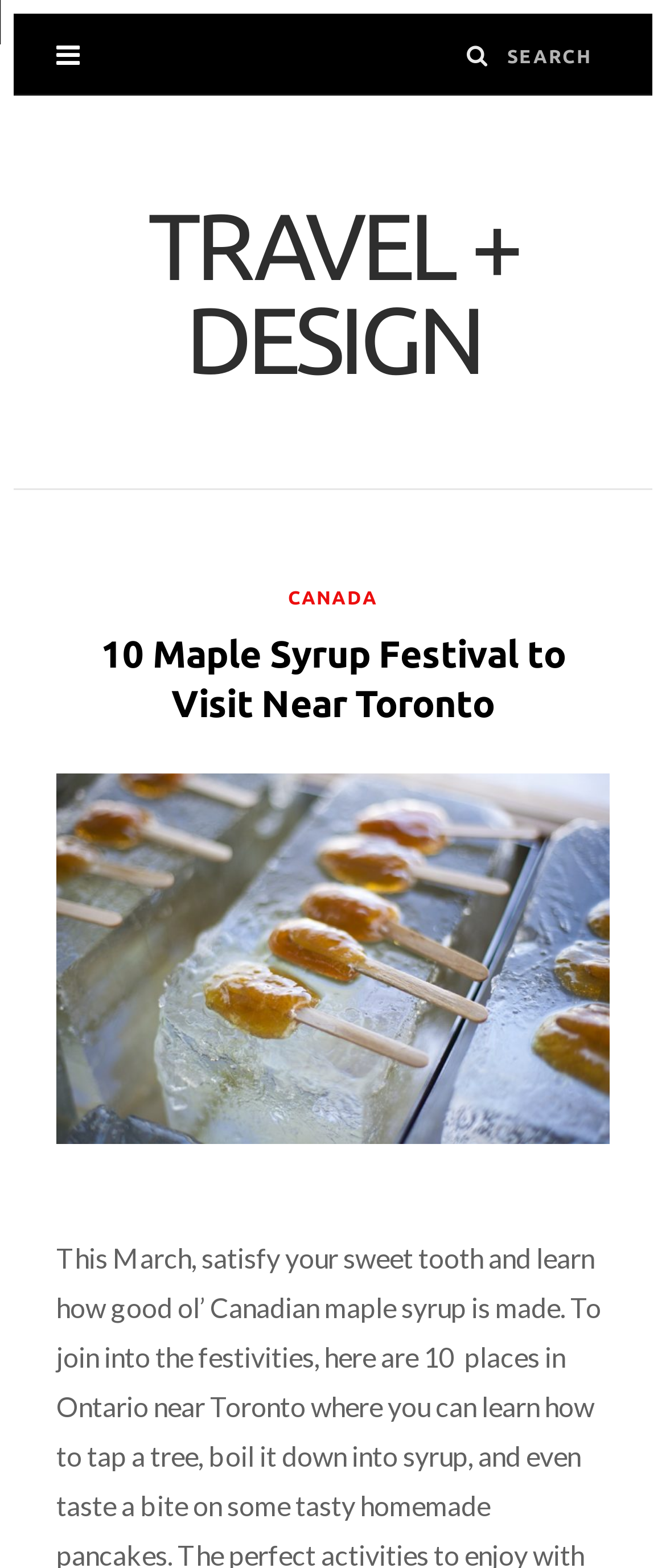What is the purpose of the searchbox?
Provide an in-depth answer to the question, covering all aspects.

The searchbox is a UI element that allows users to input keywords or phrases to search for specific content within the website. Its presence suggests that the website has a large amount of content that users may want to search through.